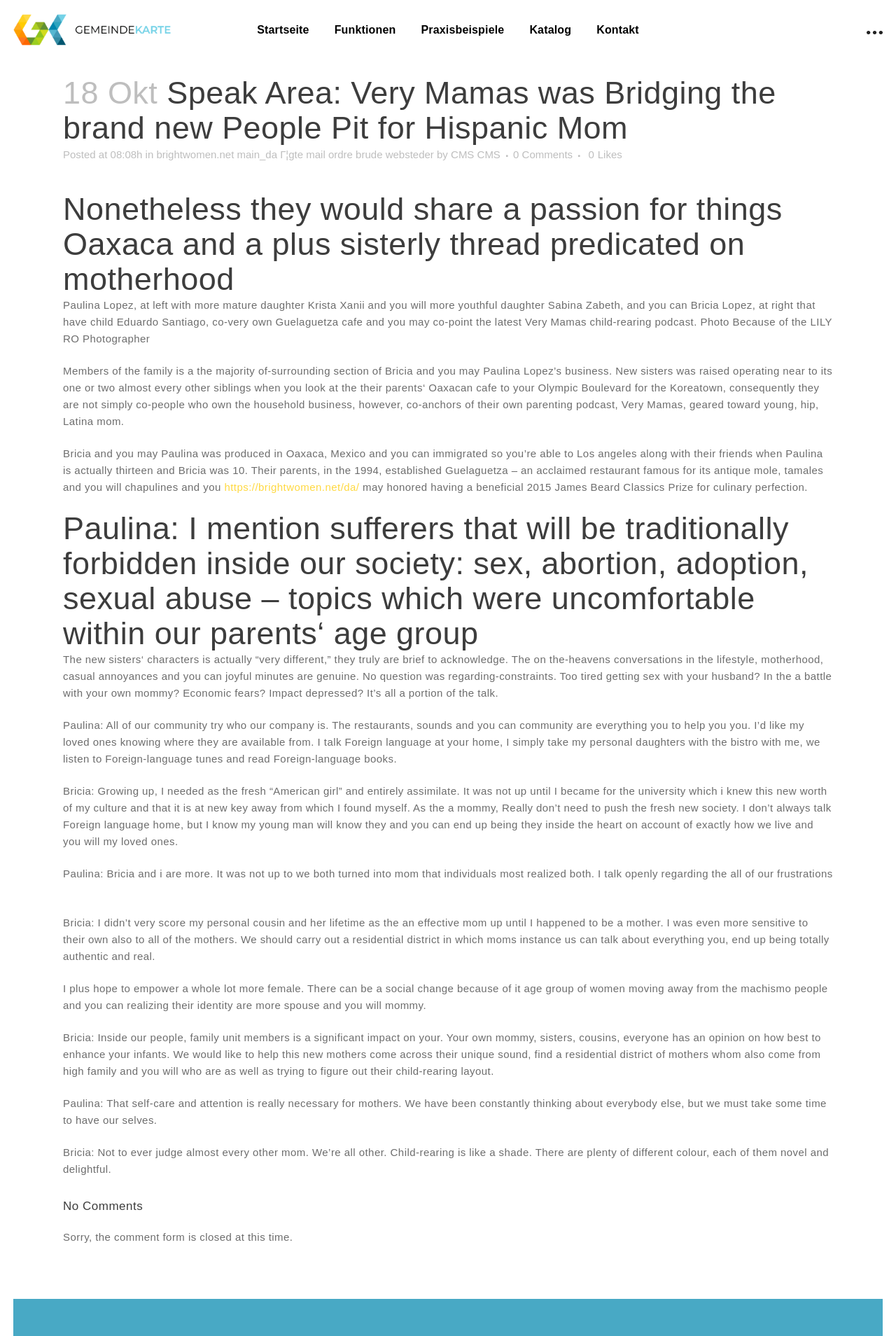Find the bounding box coordinates for the area that should be clicked to accomplish the instruction: "Click the 'Funktionen' link".

[0.359, 0.0, 0.456, 0.045]